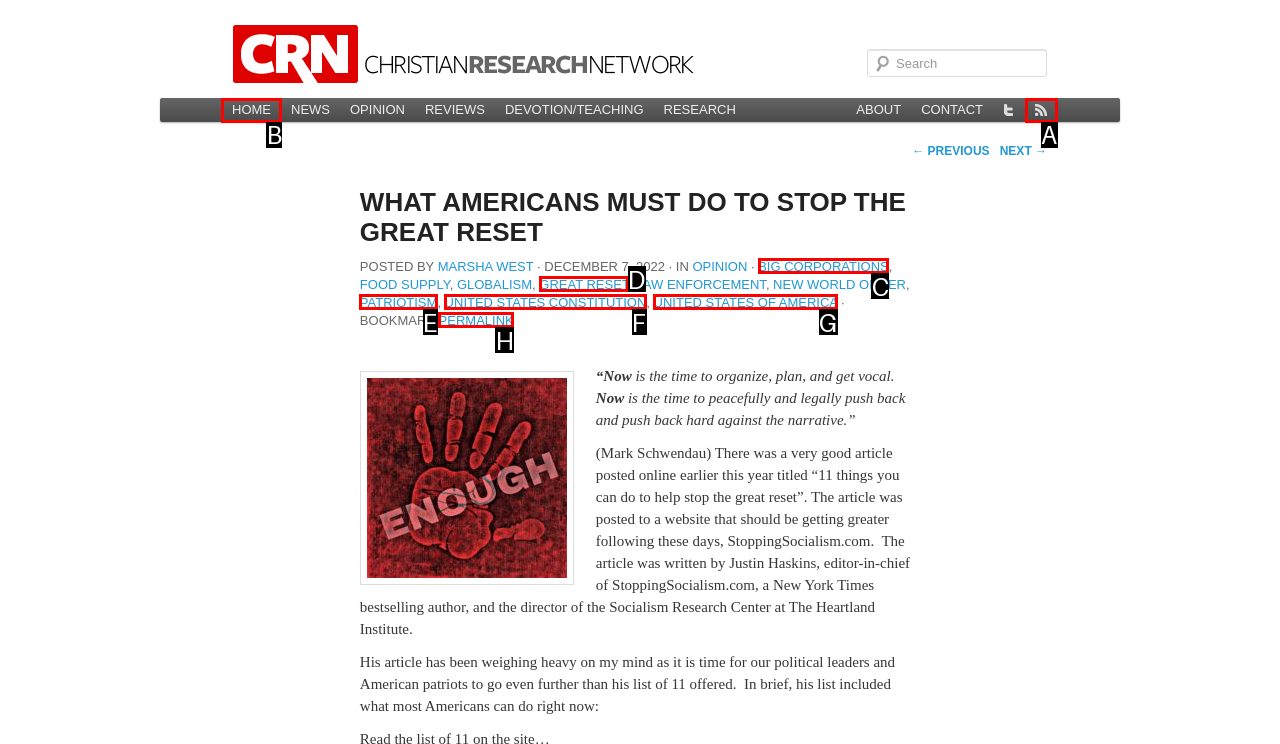Pick the option that should be clicked to perform the following task: Go to the next post
Answer with the letter of the selected option from the available choices.

None